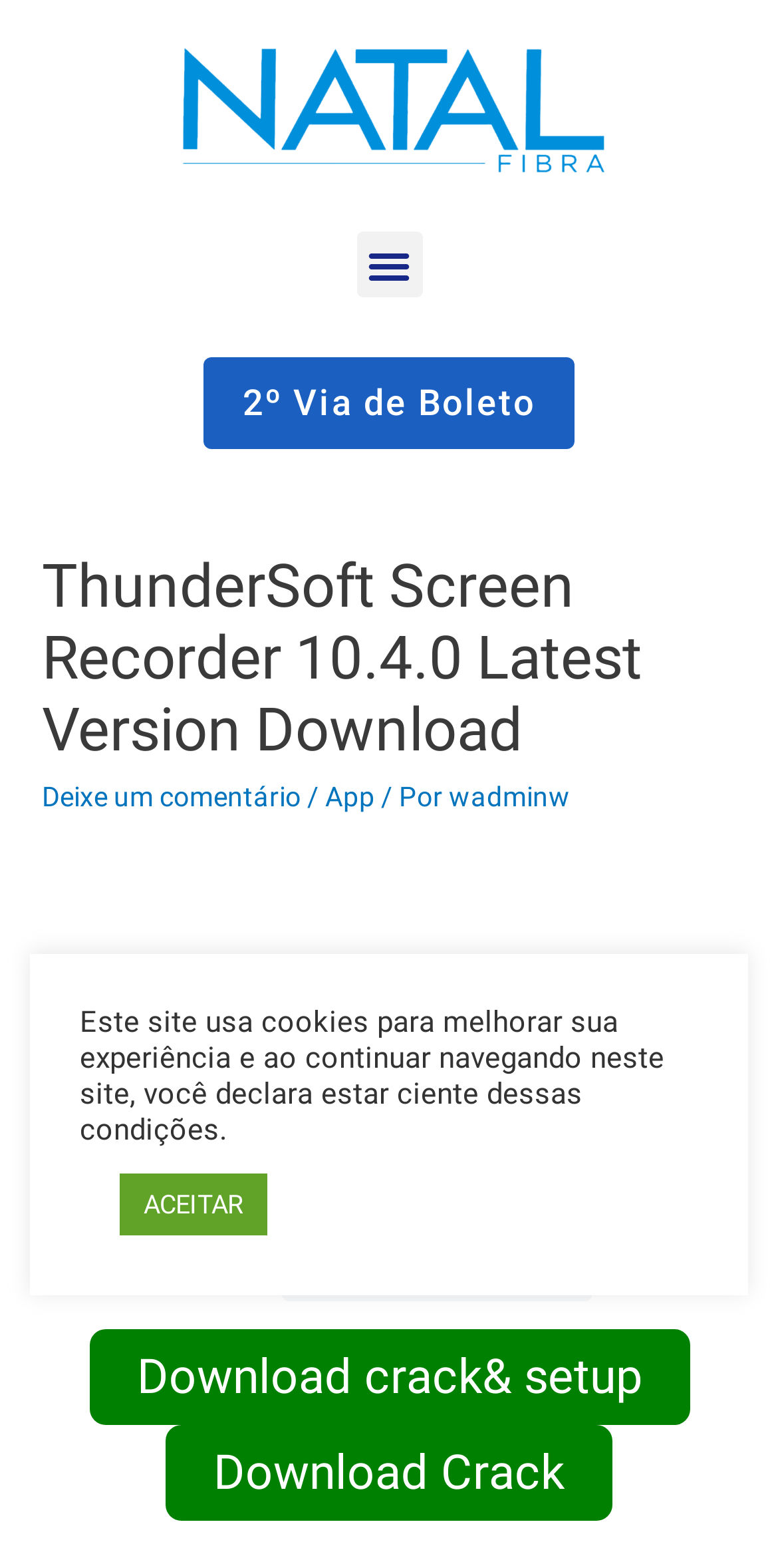What is the text on the top-left button?
Answer the question using a single word or phrase, according to the image.

Menu Toggle